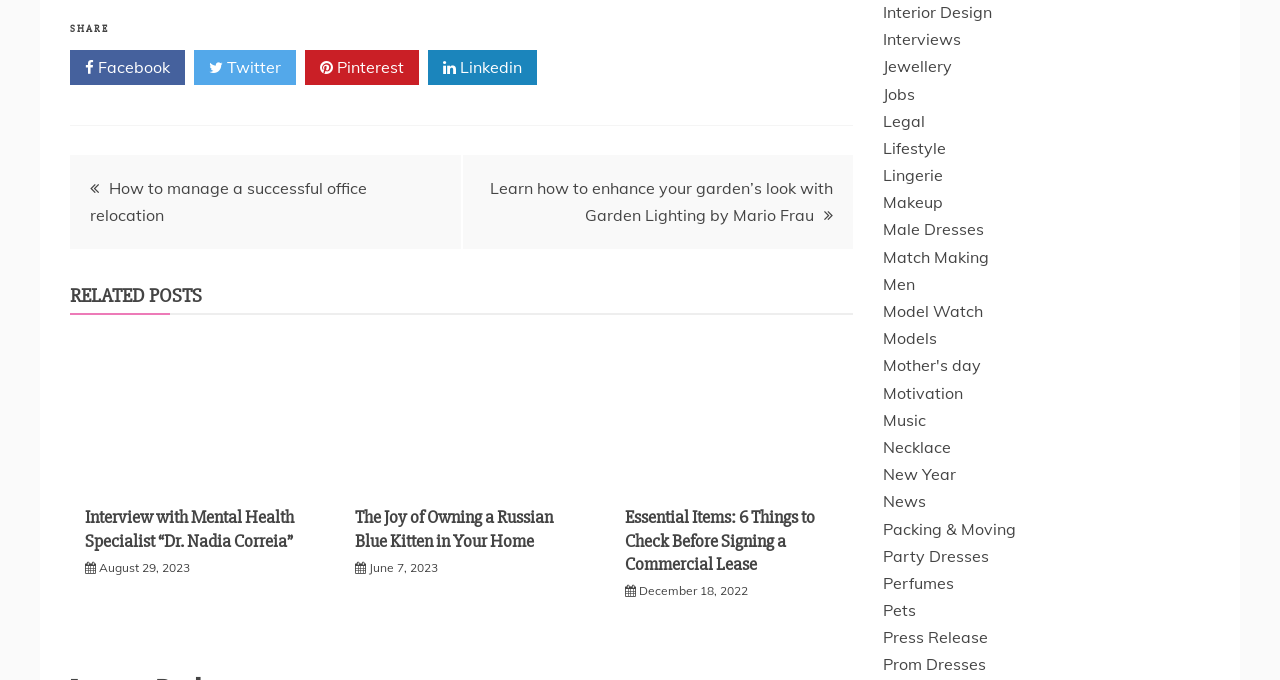Provide the bounding box coordinates for the area that should be clicked to complete the instruction: "Read the post about Russian Blue Kitten".

[0.266, 0.687, 0.455, 0.716]